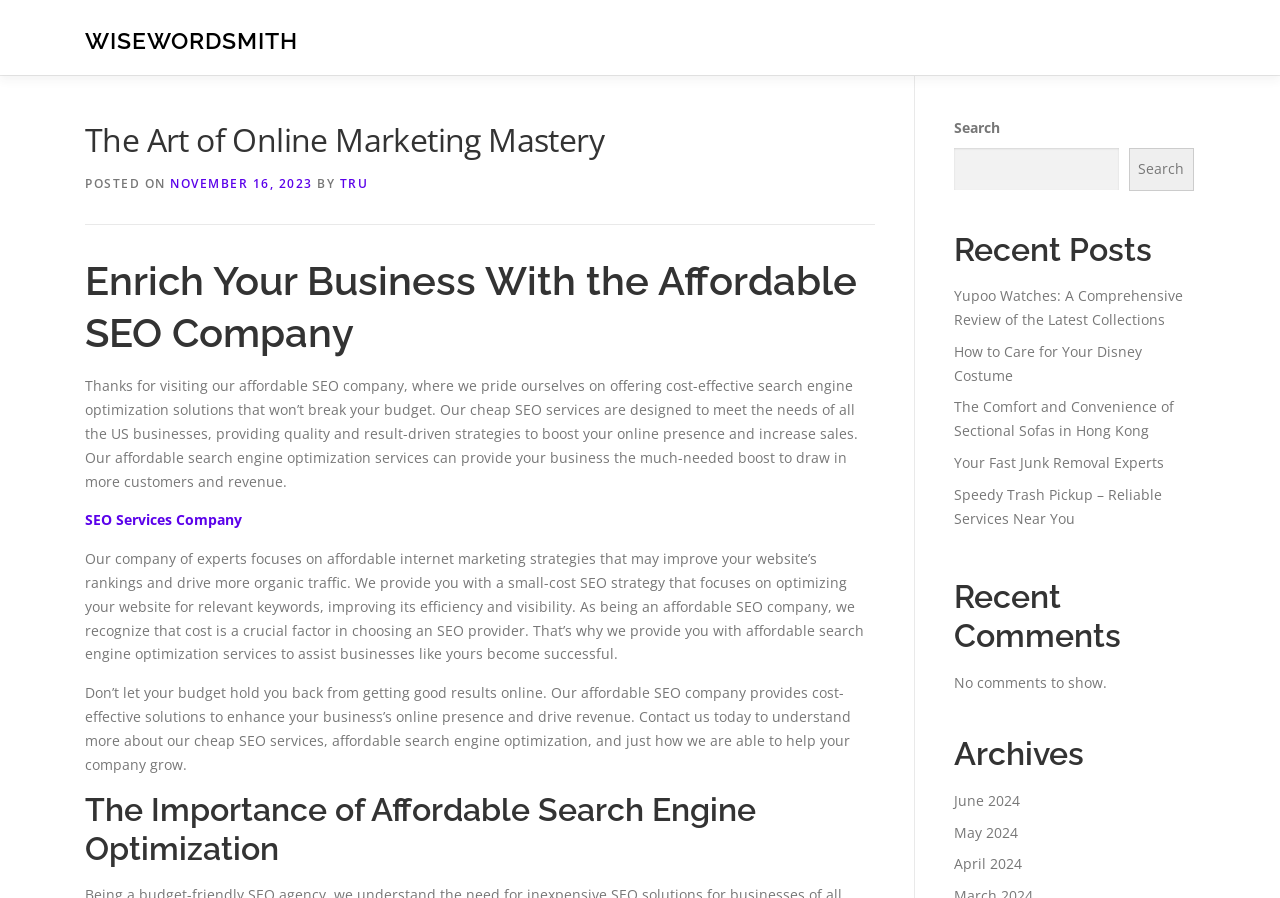What is the name of the company?
Kindly answer the question with as much detail as you can.

The name of the company can be found in the top-left corner of the webpage, where it says 'WISEWORDSMITH' in a link format.